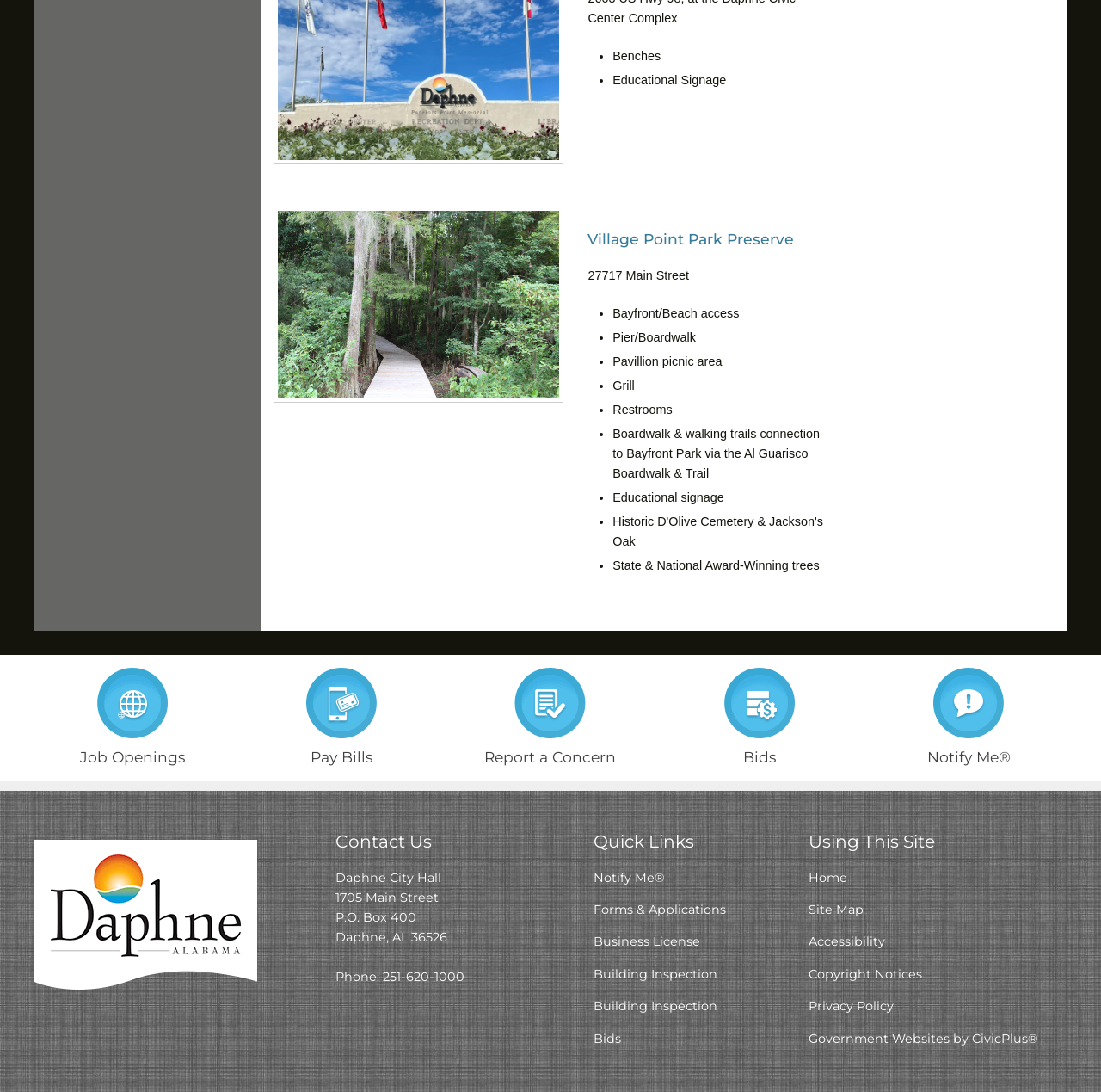Find the bounding box coordinates for the element that must be clicked to complete the instruction: "Go to Digital Marketing". The coordinates should be four float numbers between 0 and 1, indicated as [left, top, right, bottom].

None